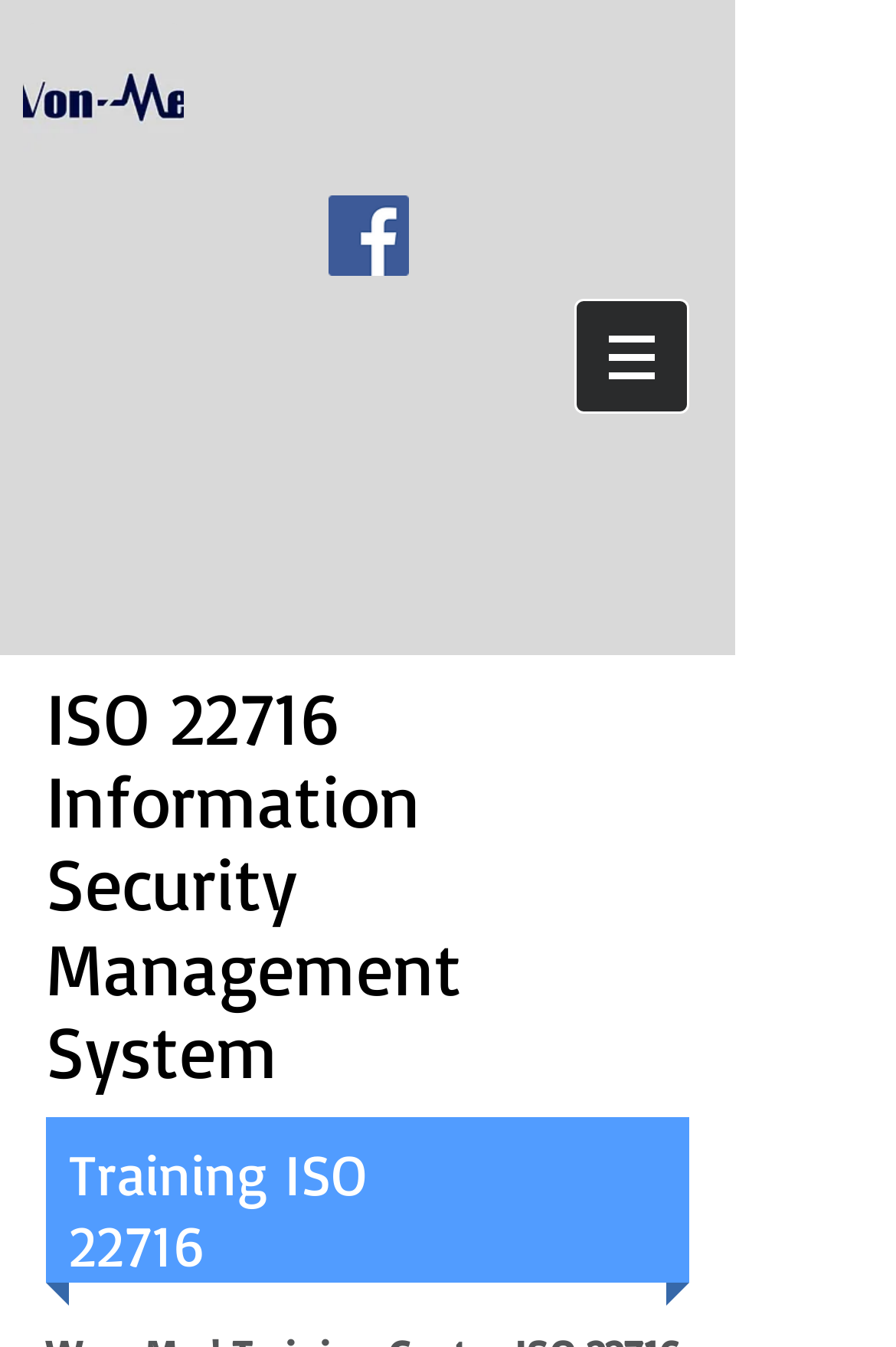Review the image closely and give a comprehensive answer to the question: How many social media links are there in the social bar?

I found the answer by looking at the list element labeled 'Social Bar', which contains a single link element labeled 'Facebook', indicating that there is only one social media link in the social bar.